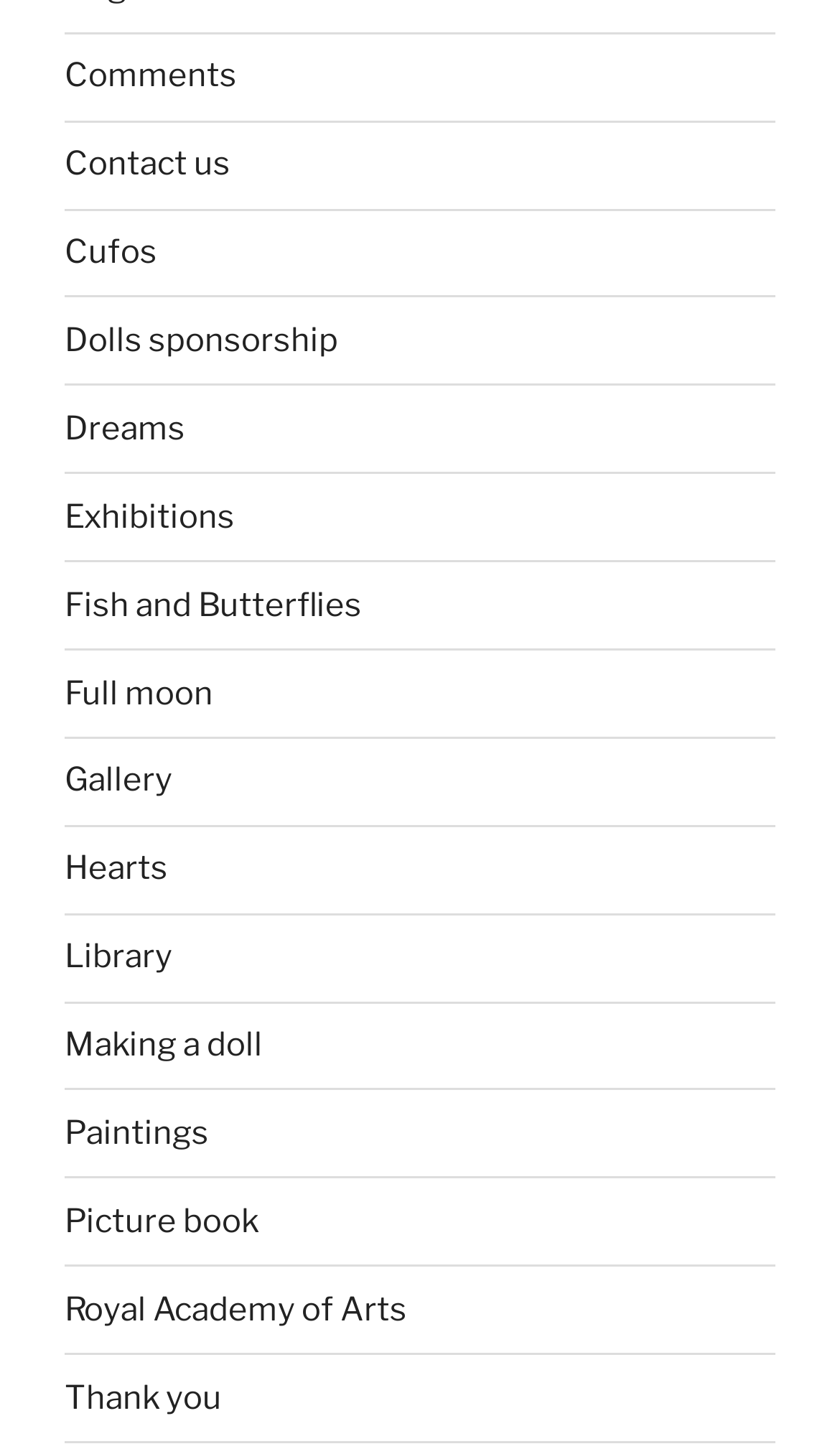How many links are there on the webpage?
Look at the image and provide a short answer using one word or a phrase.

17